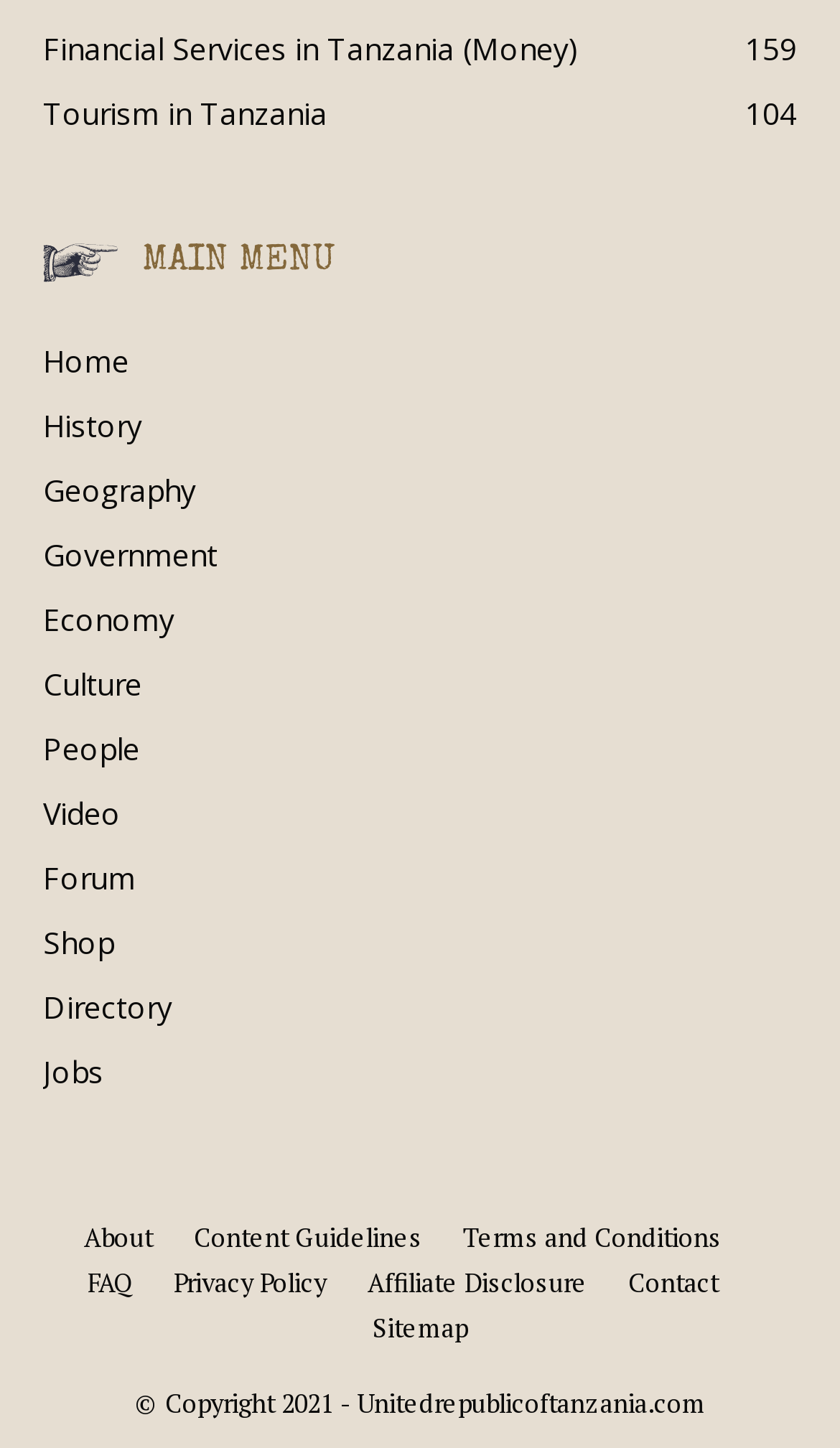Indicate the bounding box coordinates of the element that needs to be clicked to satisfy the following instruction: "Go to the 'Forum' section". The coordinates should be four float numbers between 0 and 1, i.e., [left, top, right, bottom].

[0.051, 0.592, 0.162, 0.62]